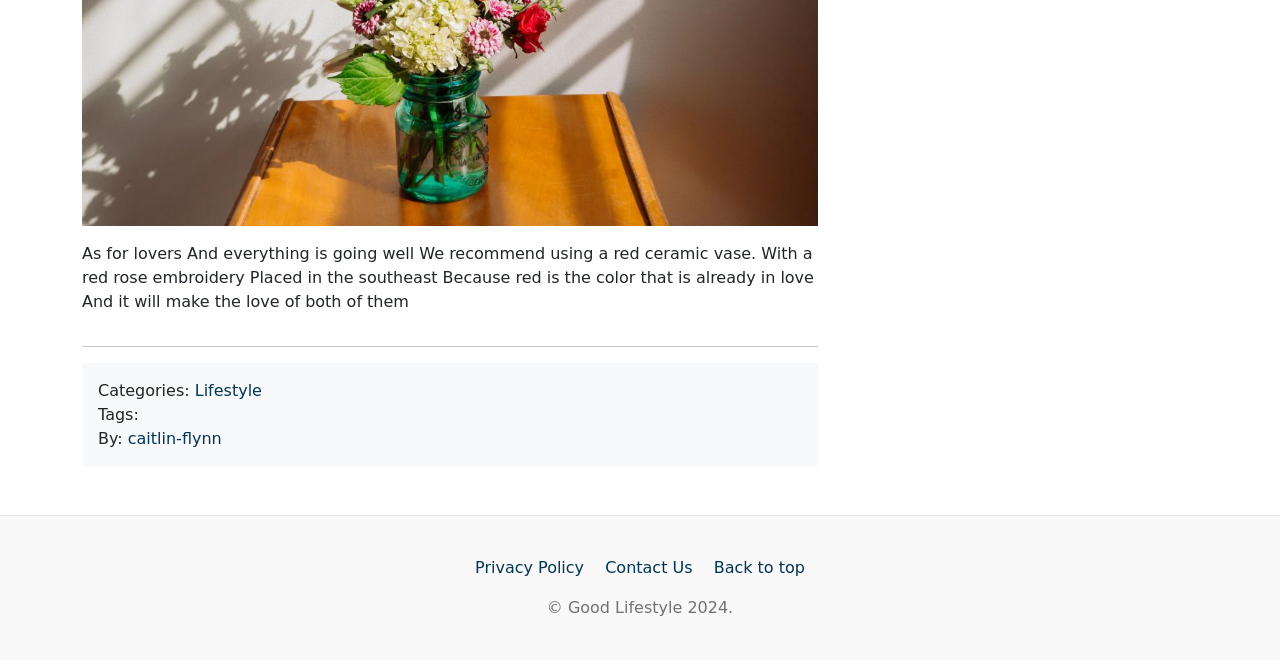Provide a one-word or short-phrase response to the question:
Who is the author of the article?

Caitlin Flynn